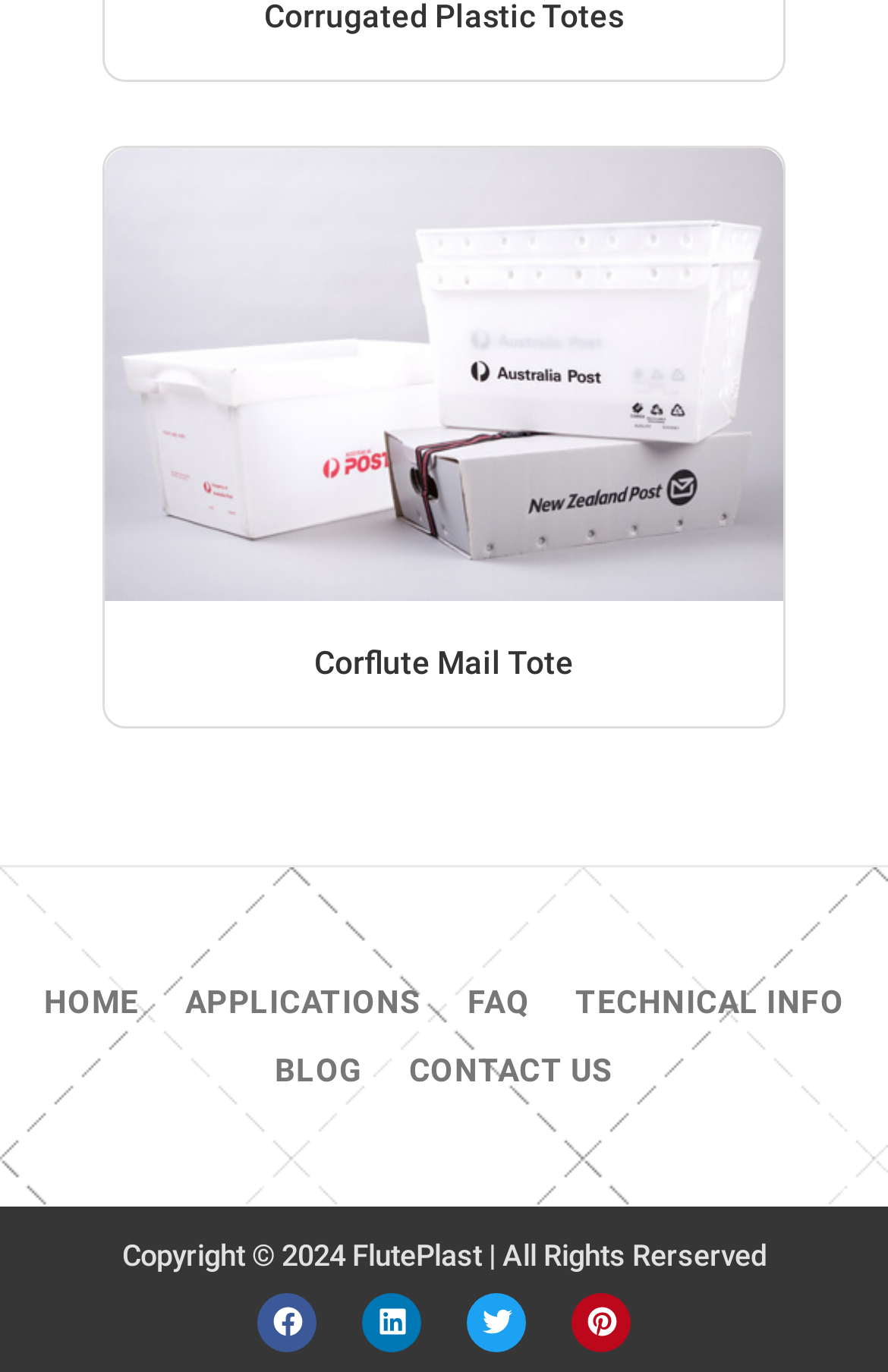Find the bounding box coordinates of the area that needs to be clicked in order to achieve the following instruction: "visit blog". The coordinates should be specified as four float numbers between 0 and 1, i.e., [left, top, right, bottom].

[0.283, 0.755, 0.435, 0.805]